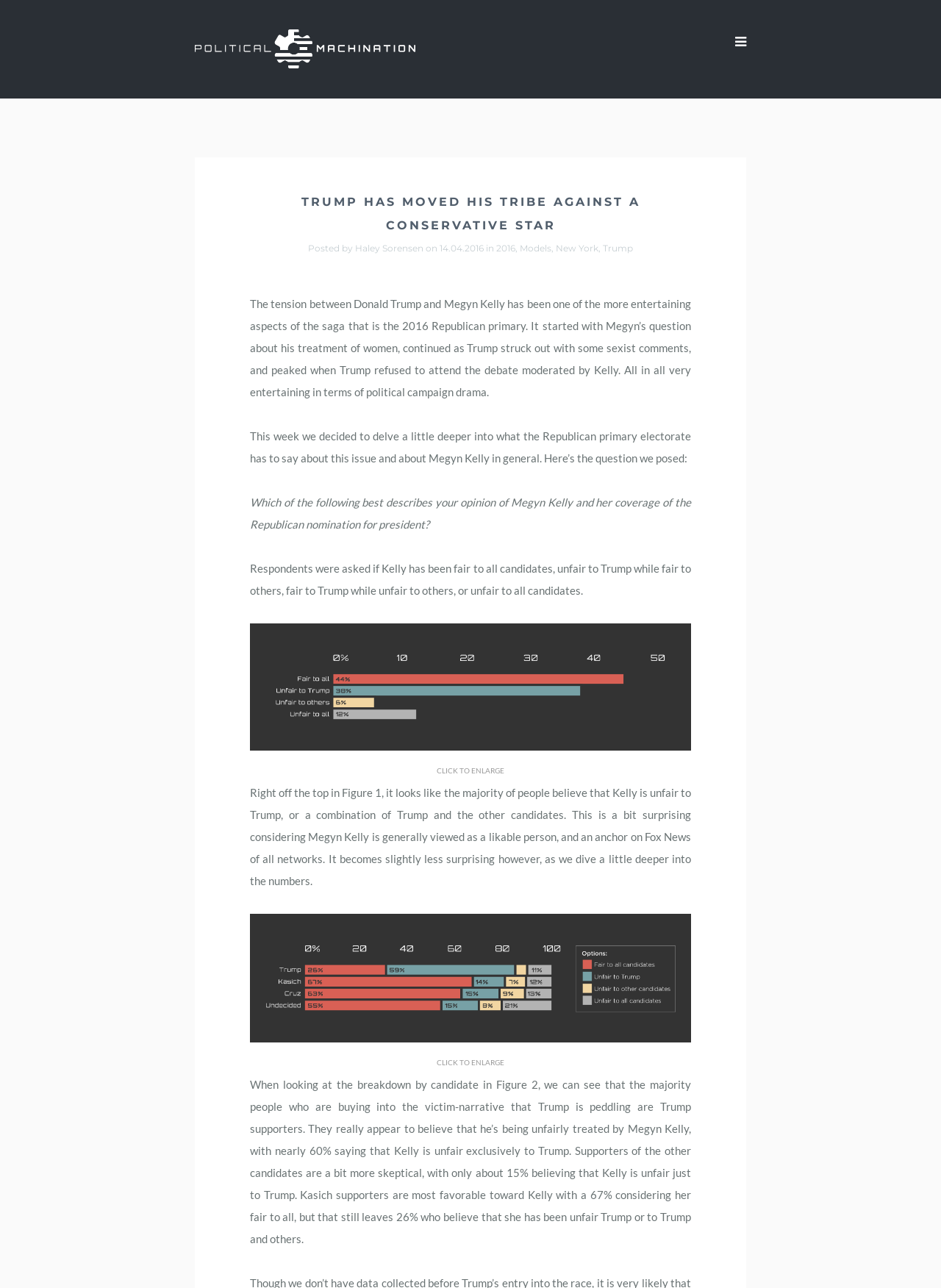Please find the bounding box for the UI component described as follows: "May 2016".

[0.42, 0.513, 0.468, 0.522]